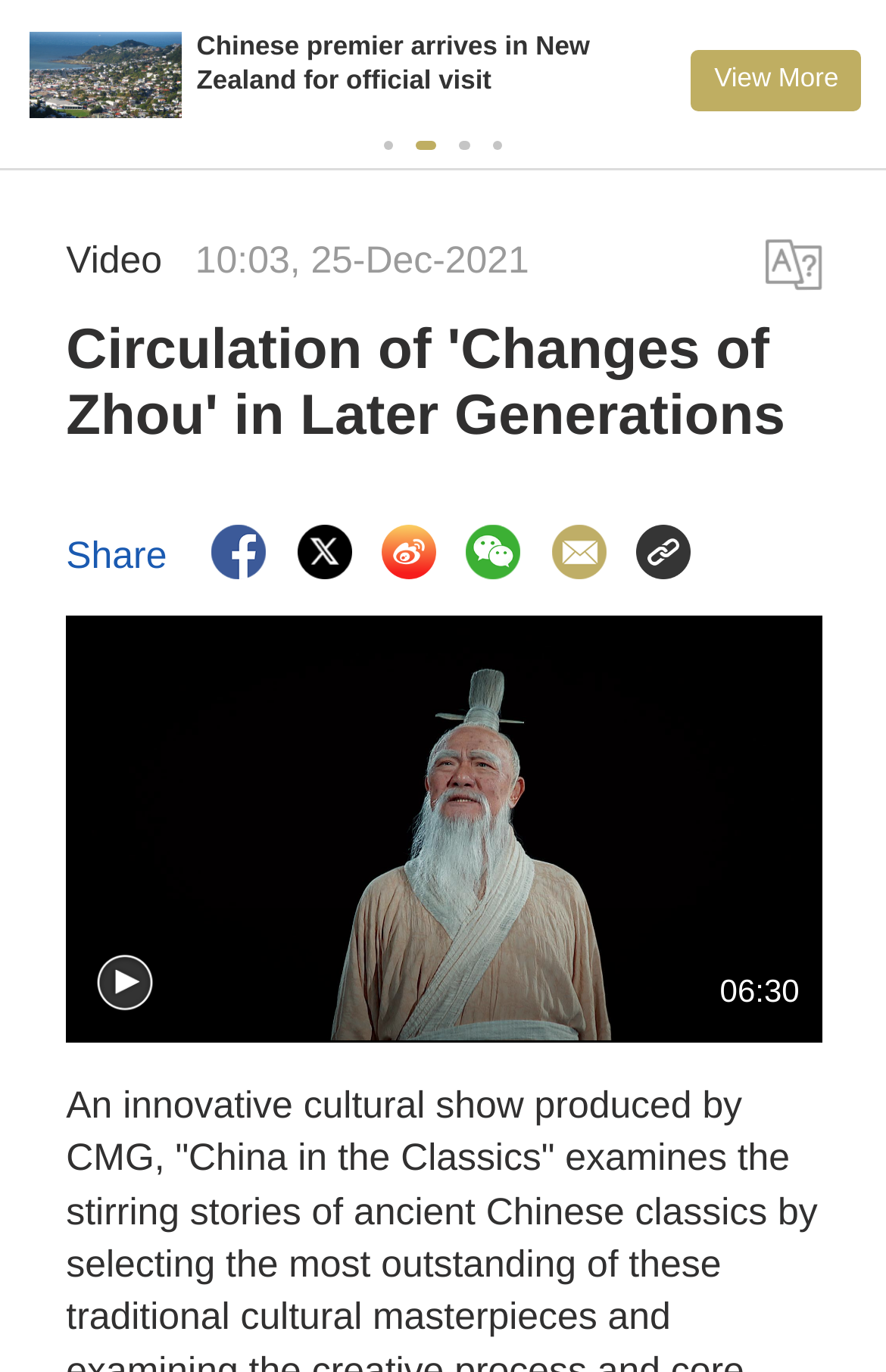Determine the bounding box coordinates of the clickable region to execute the instruction: "Click the video play button". The coordinates should be four float numbers between 0 and 1, denoted as [left, top, right, bottom].

[0.105, 0.693, 0.177, 0.739]